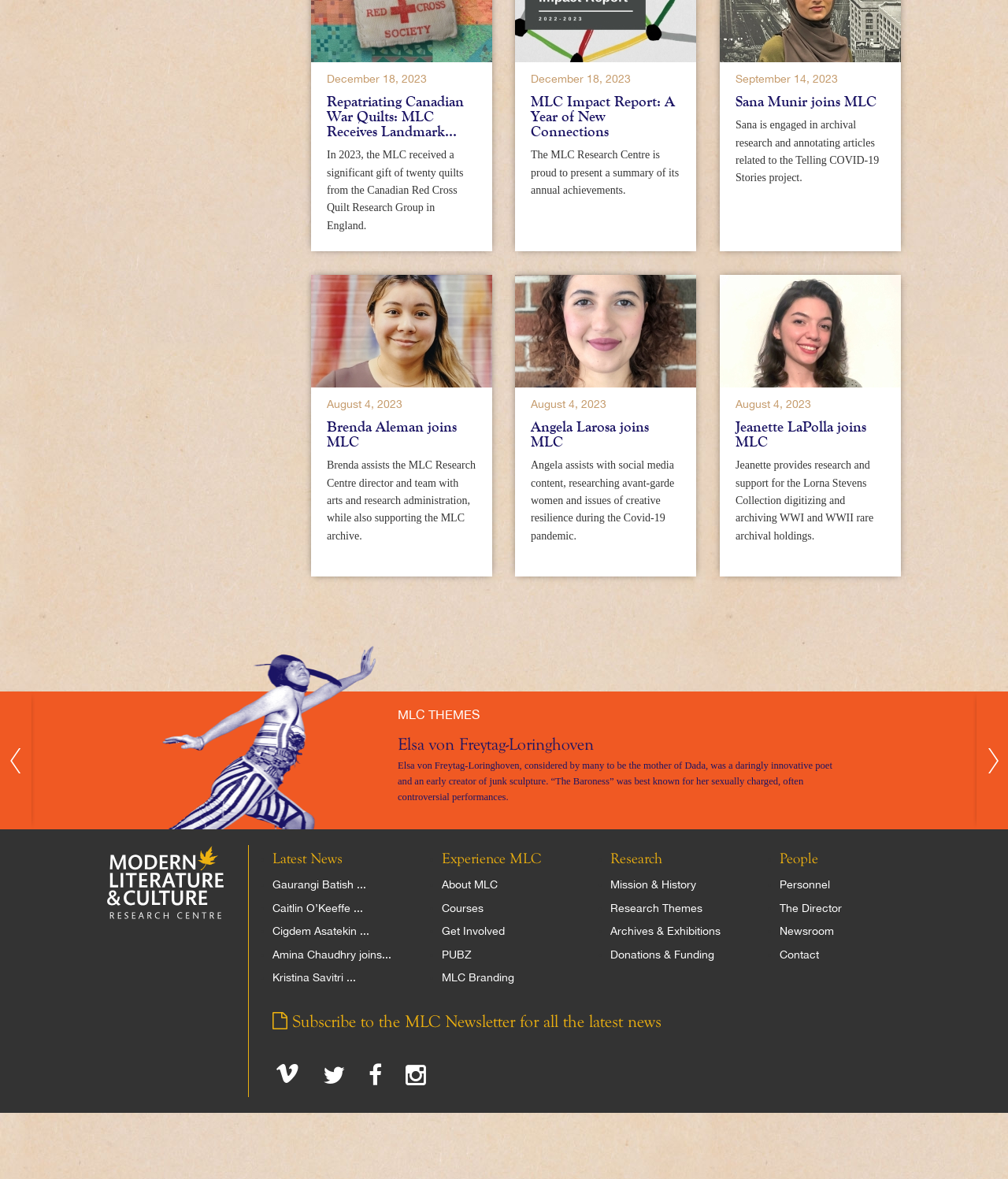What is the date of the MLC Impact Report?
Make sure to answer the question with a detailed and comprehensive explanation.

I found the answer by looking at the heading 'MLC Impact Report: A Year of New Connections' and the corresponding date 'December 18, 2023' below it.